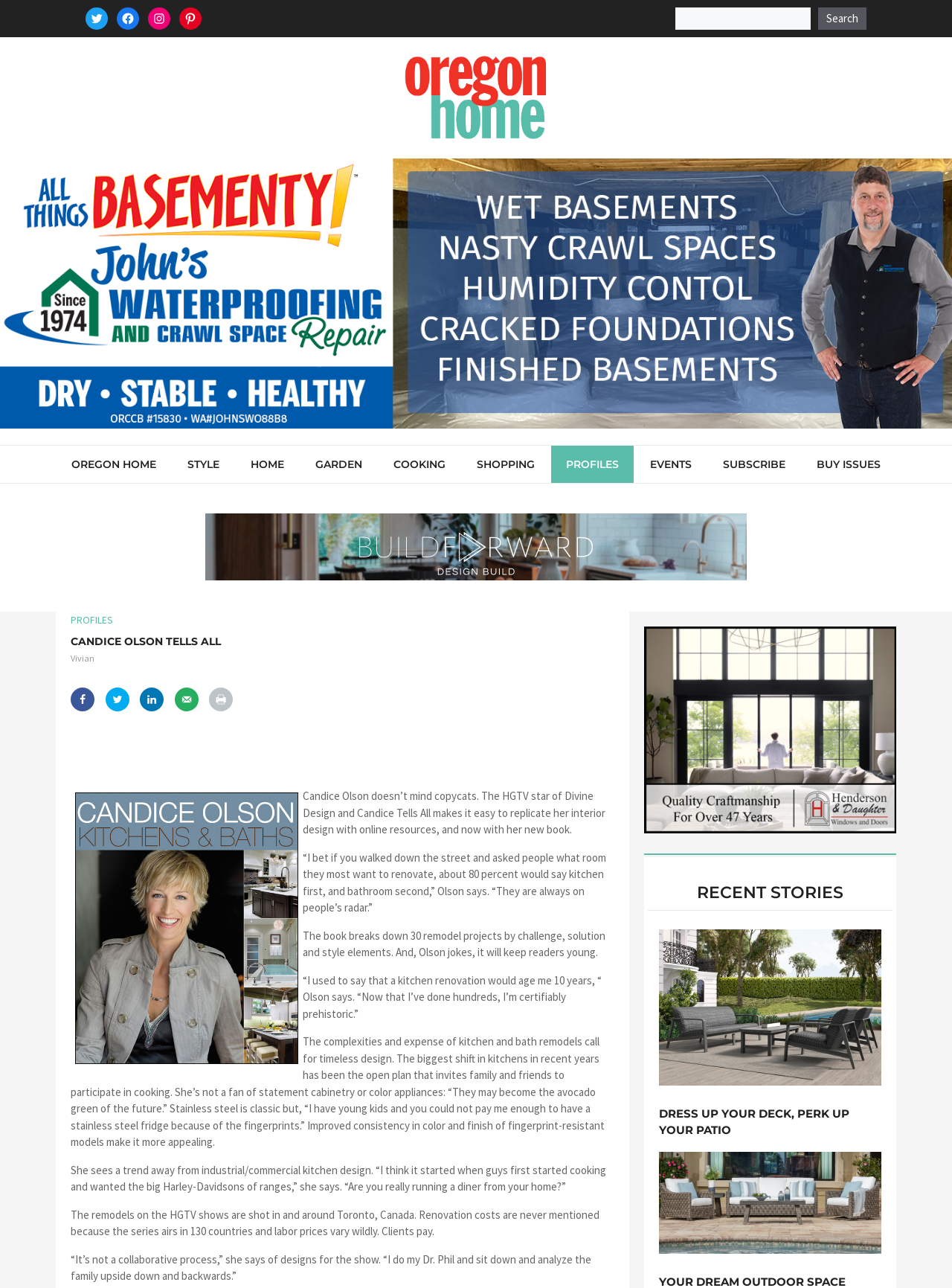Bounding box coordinates should be provided in the format (top-left x, top-left y, bottom-right x, bottom-right y) with all values between 0 and 1. Identify the bounding box for this UI element: Twitter

[0.09, 0.006, 0.113, 0.023]